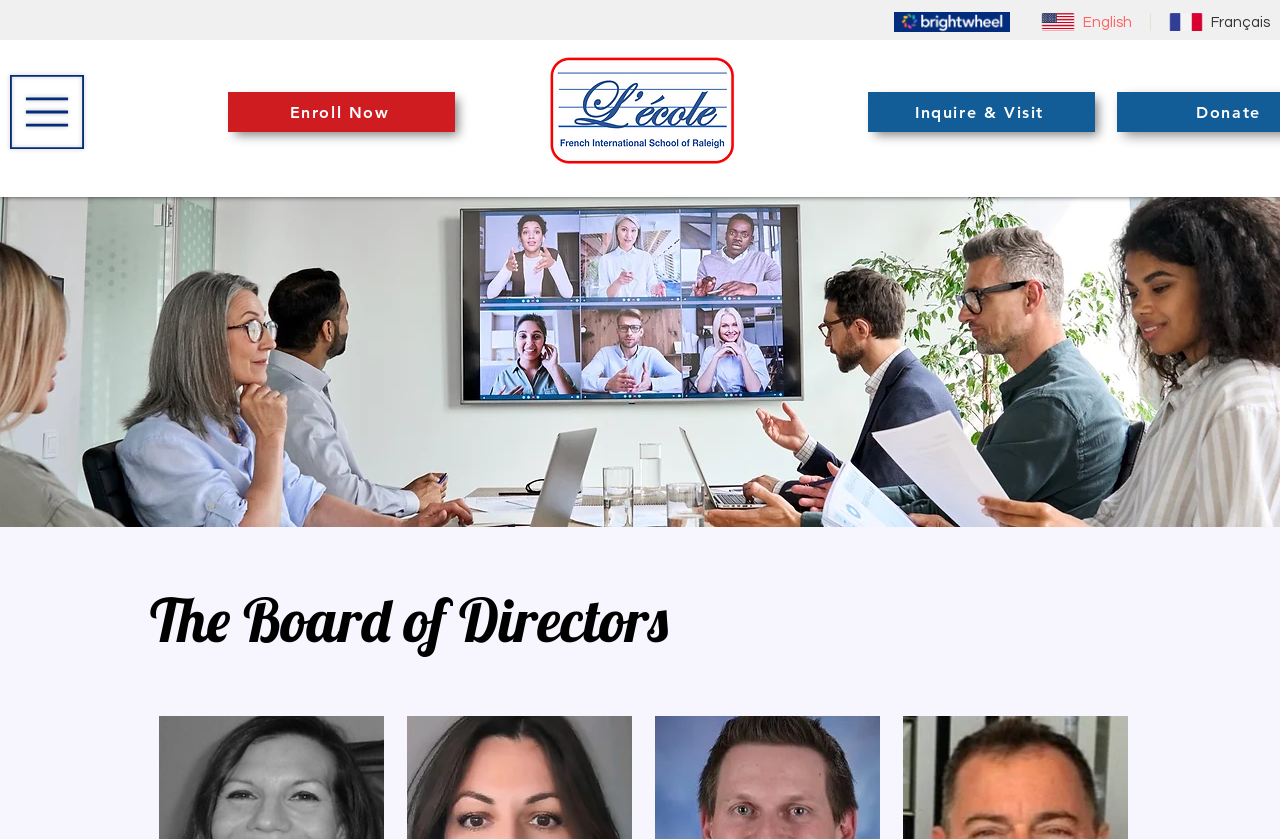Using the information from the screenshot, answer the following question thoroughly:
What is the purpose of the button with a menu icon?

I noticed a button with a menu icon on the top left corner of the webpage, which suggests that it is a menu button, likely used to navigate to other parts of the website.